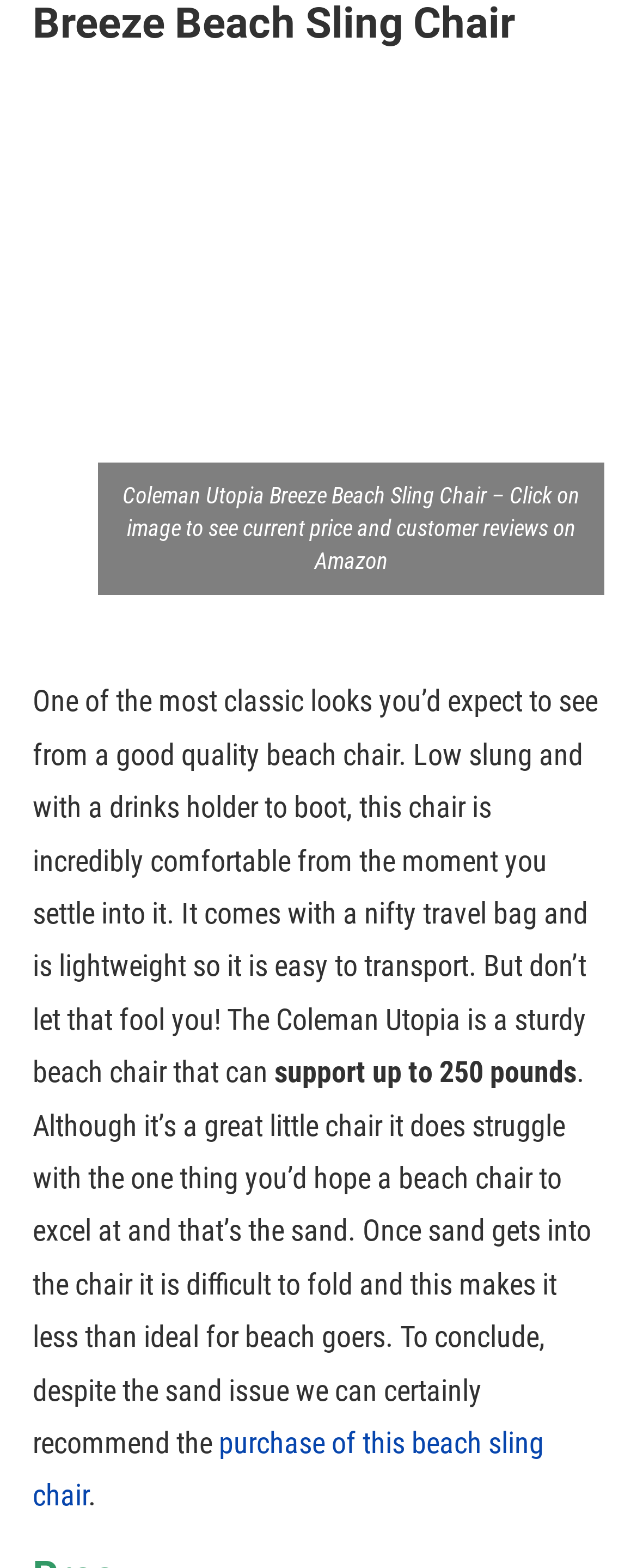Please indicate the bounding box coordinates of the element's region to be clicked to achieve the instruction: "Check the image of Coleman-utopia-breeze-beach-sling-chair". Provide the coordinates as four float numbers between 0 and 1, i.e., [left, top, right, bottom].

[0.154, 0.056, 0.949, 0.38]